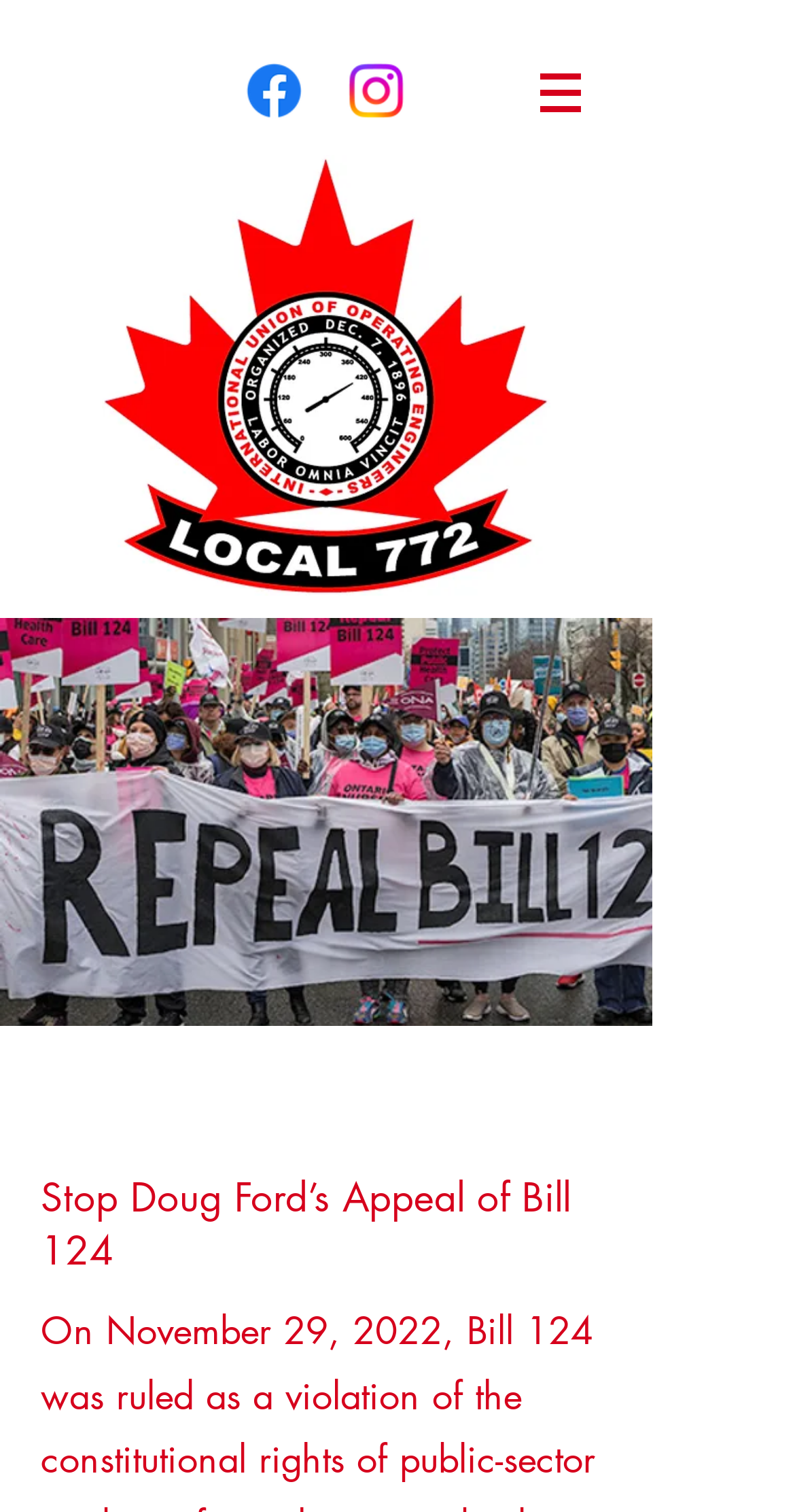Is there a navigation menu?
Provide a short answer using one word or a brief phrase based on the image.

Yes